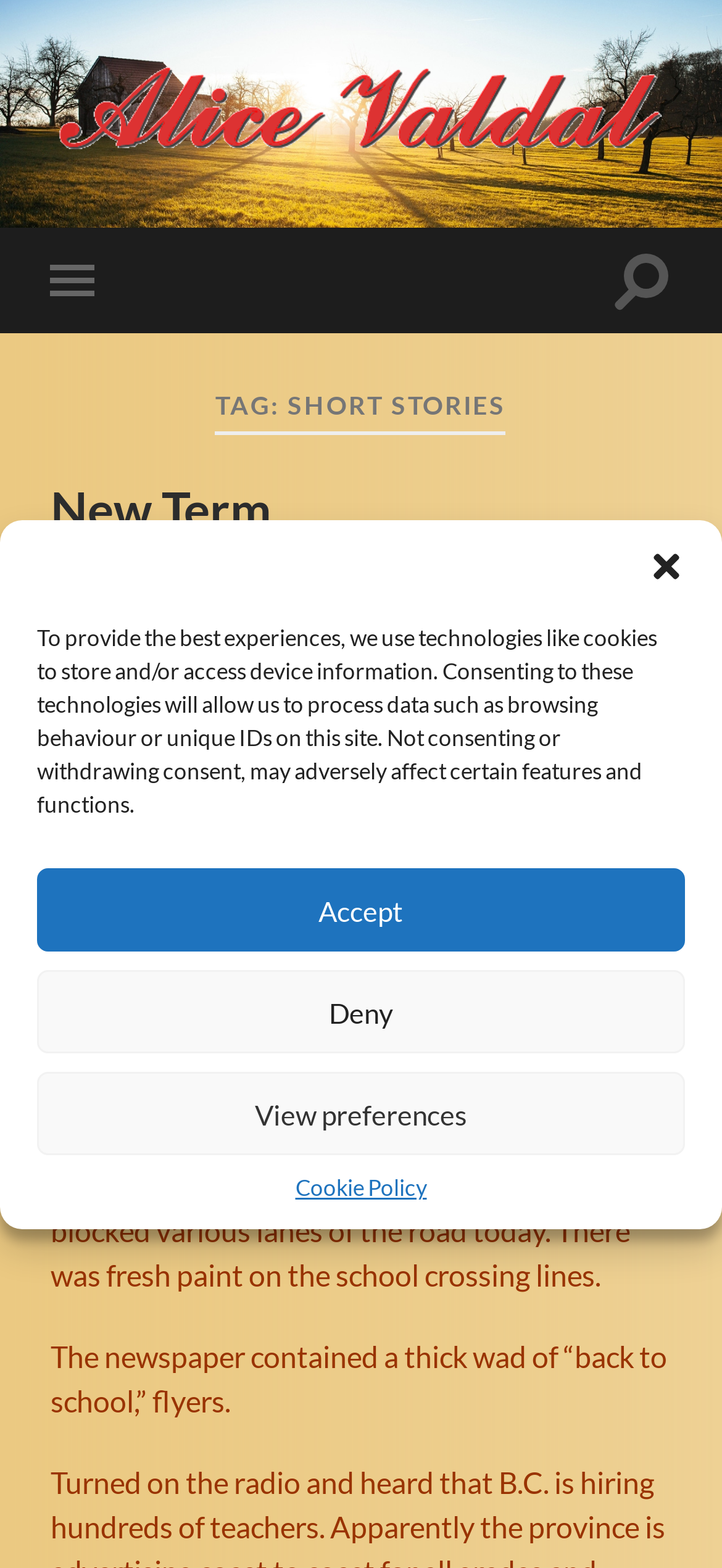Identify the bounding box coordinates for the element you need to click to achieve the following task: "Search for something". Provide the bounding box coordinates as four float numbers between 0 and 1, in the form [left, top, right, bottom].

None